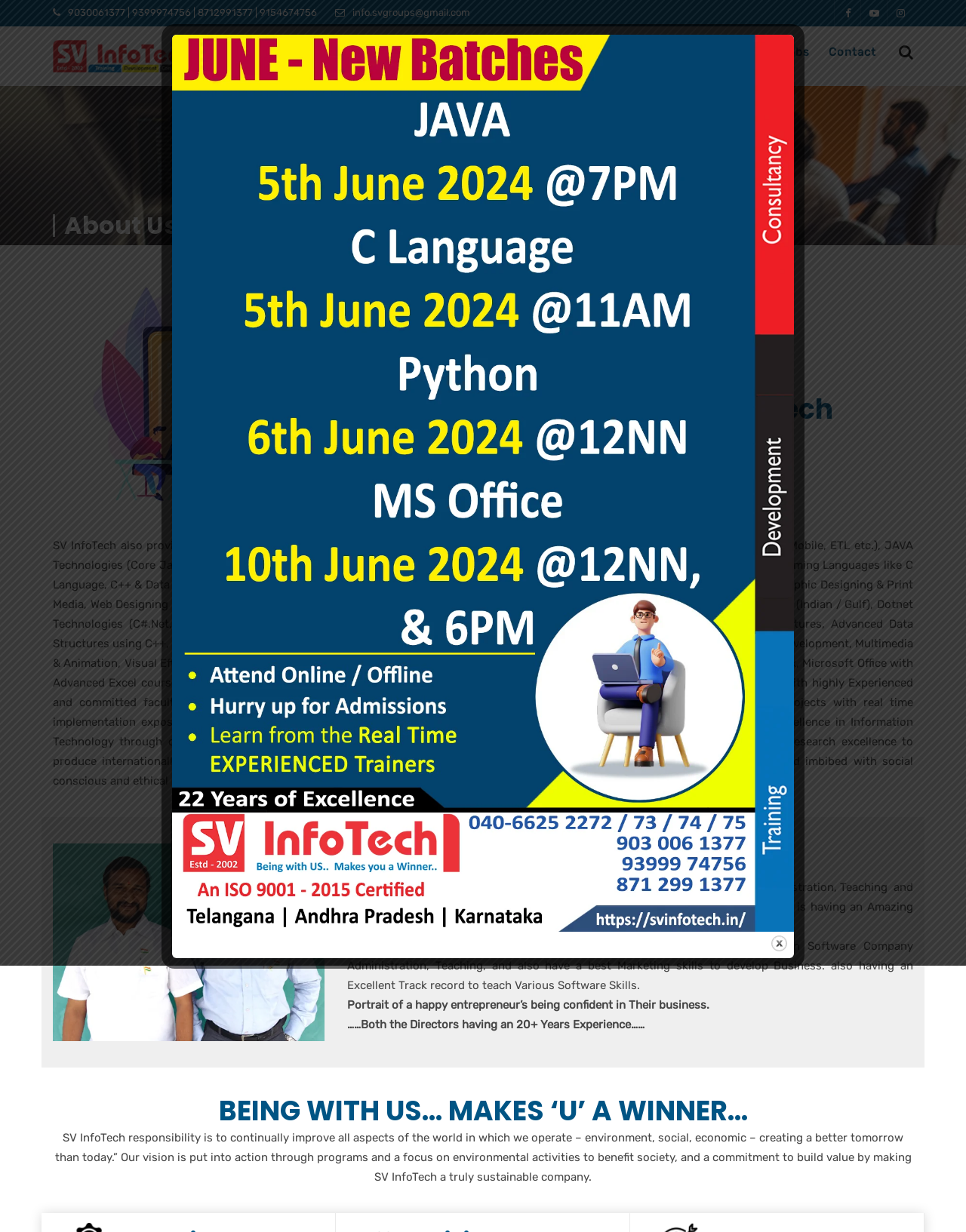What is the email address on the top right?
Please provide a comprehensive answer based on the details in the screenshot.

I found the email address by looking at the top right corner of the webpage, where I saw a link with the text 'info.svgroups@gmail.com'. This suggests that the email address is info.svgroups@gmail.com.